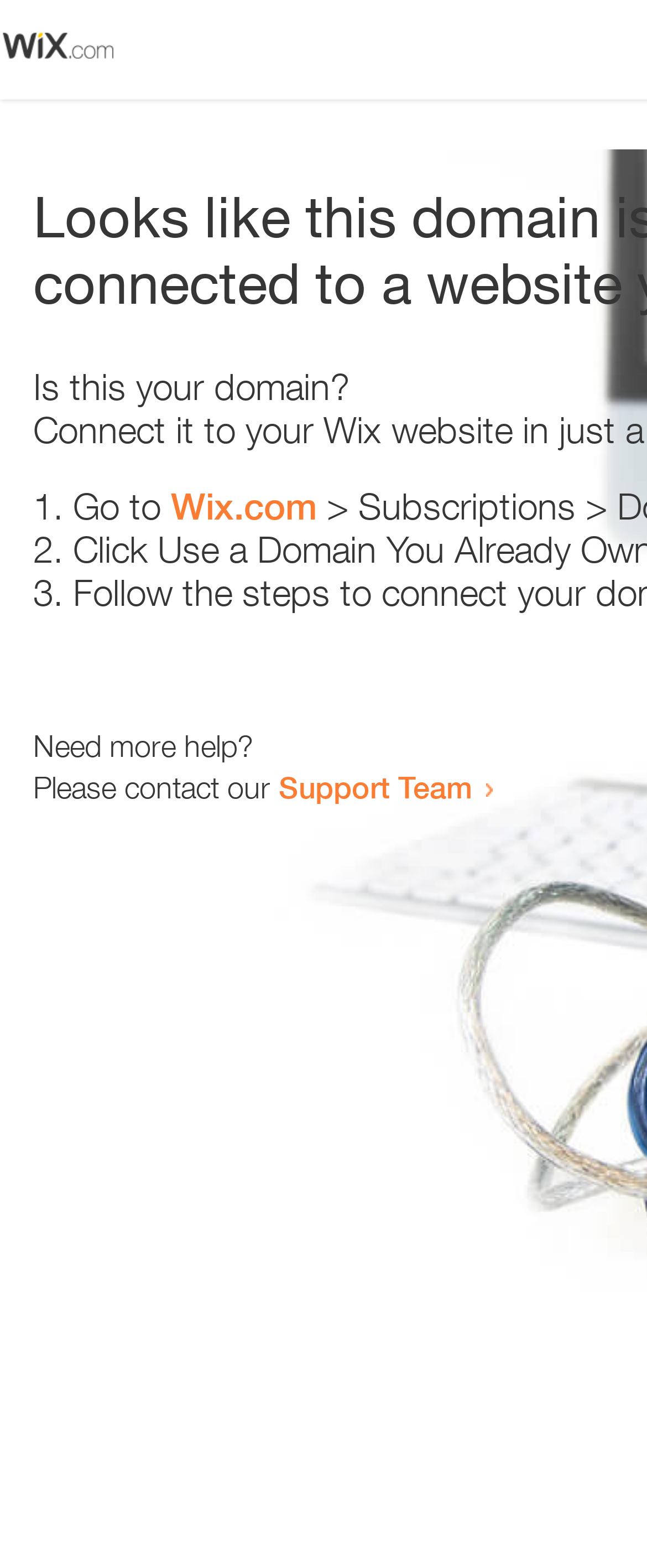What is the website suggested to visit? Examine the screenshot and reply using just one word or a brief phrase.

Wix.com